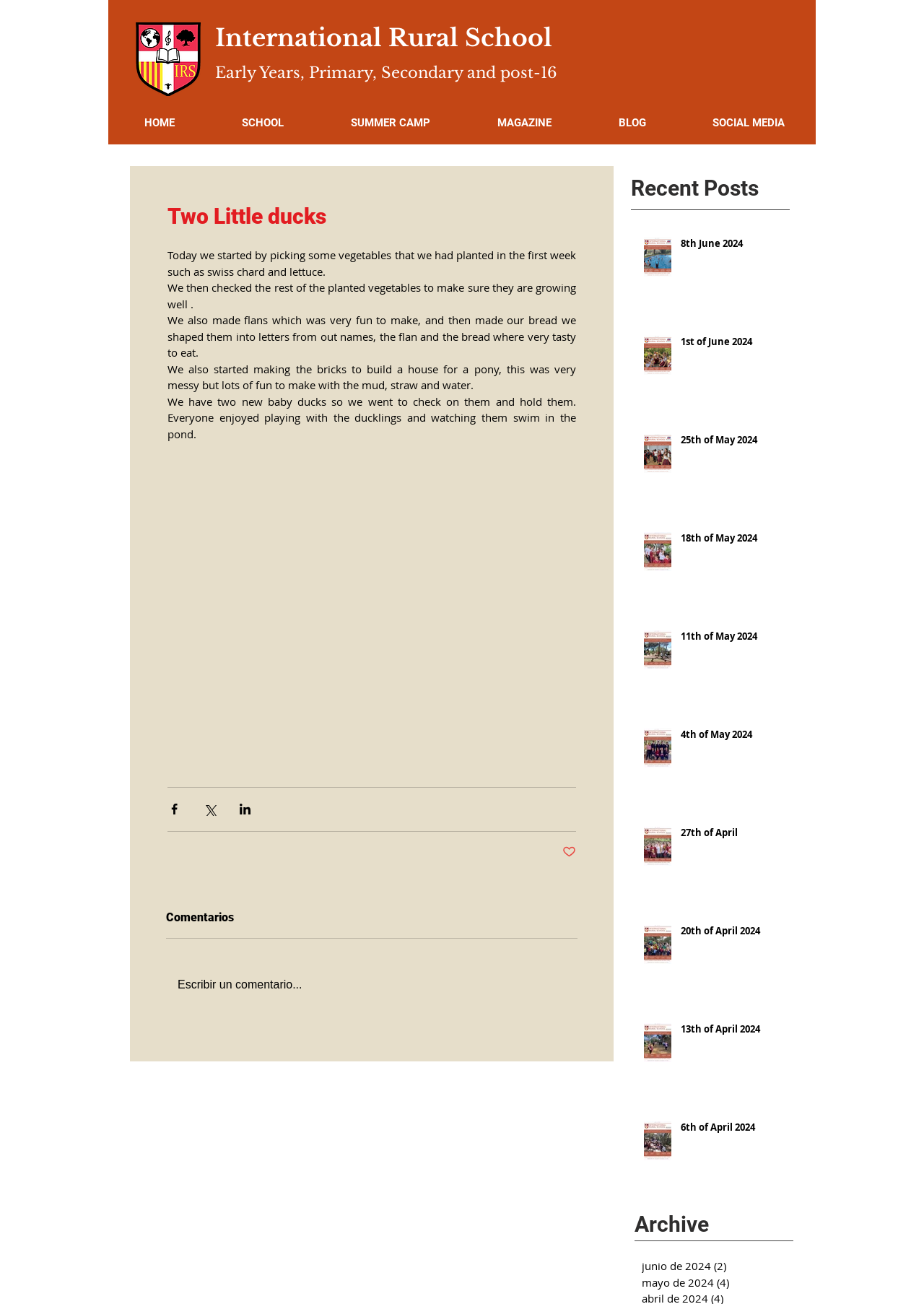Please provide a brief answer to the following inquiry using a single word or phrase:
What is the purpose of the buttons at the bottom of the post?

Sharing